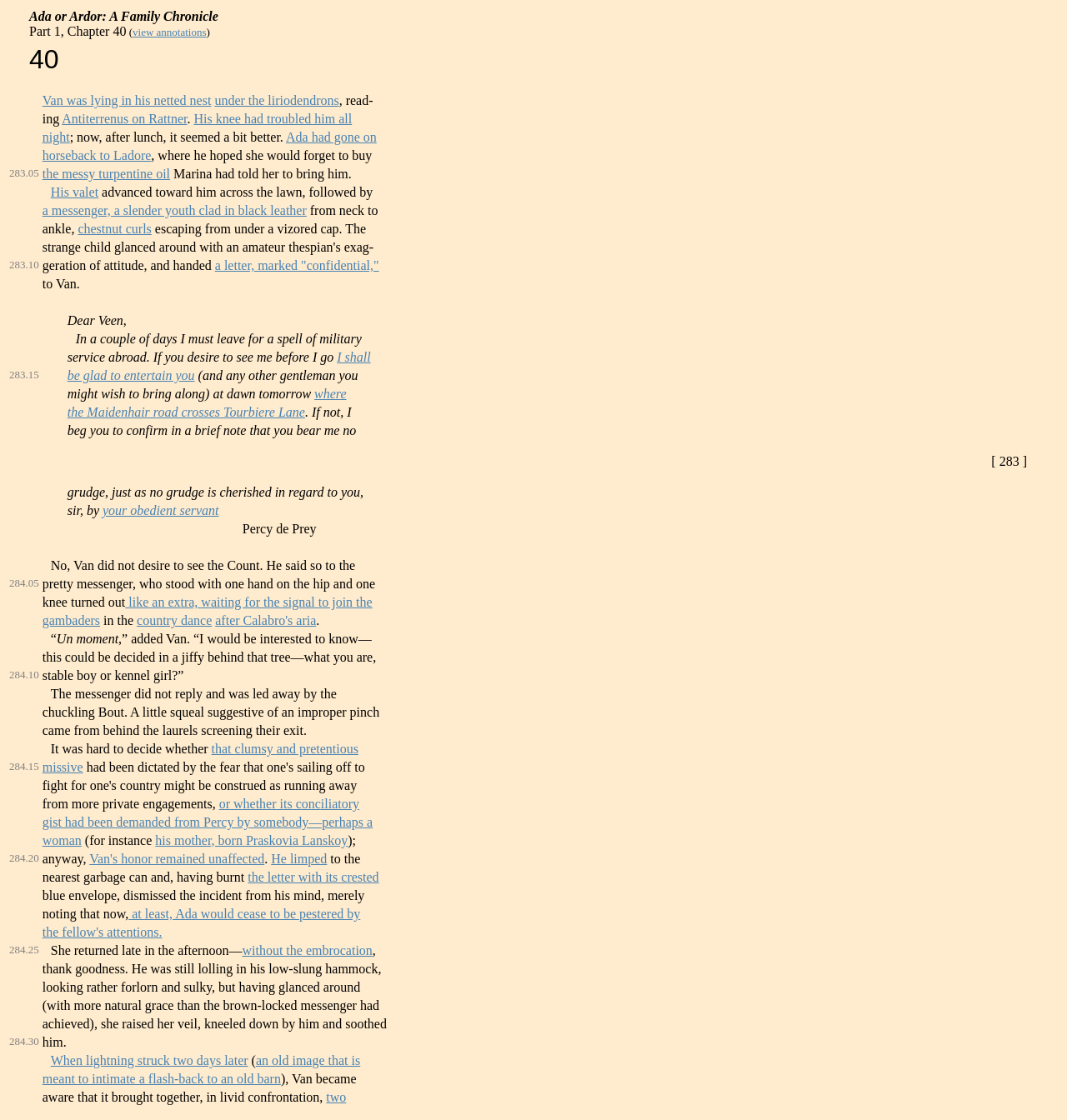Reply to the question with a single word or phrase:
Who is writing the letter?

not specified